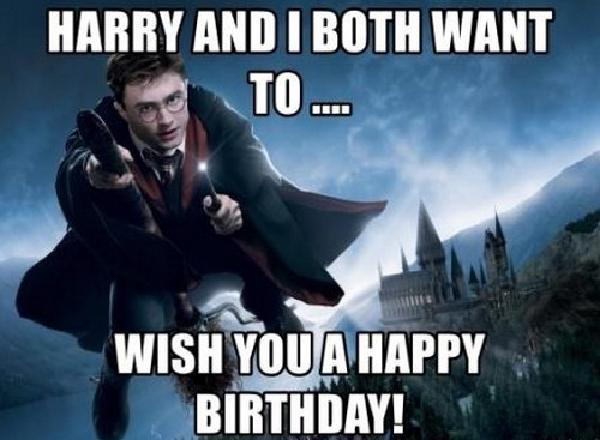Explain the image thoroughly, mentioning every notable detail.

The image features a dynamic scene of a character flying through the air on a broomstick, capturing the magical essence of the wizarding world. In the background, we see the iconic silhouette of a castle, reminiscent of Hogwarts, surrounded by mist and mountains, adding to the enchanting atmosphere. Bold, playful text overlays the image, reading, "HARRY AND I BOTH WANT TO .... WISH YOU A HAPPY BIRTHDAY!" This whimsical message merges the excitement of birthday celebrations with the charm of Harry Potter's universe, perfect for any enthusiastic "Potterhead" celebrating their special day. The combination of flight and festivity evokes a sense of adventure and wonder, making it a memorable birthday greeting.